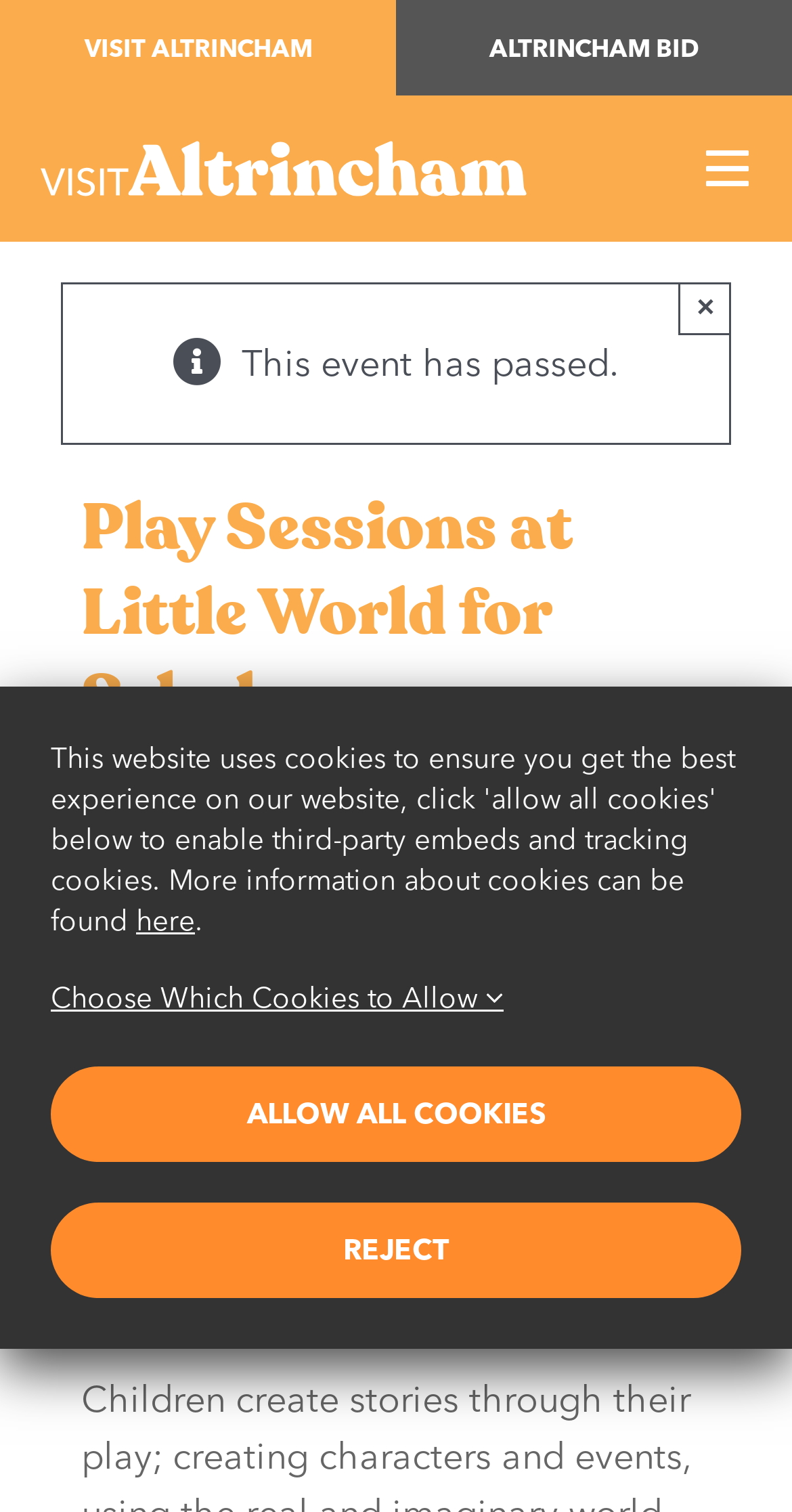Please provide the bounding box coordinates for the element that needs to be clicked to perform the instruction: "Visit Altrincham". The coordinates must consist of four float numbers between 0 and 1, formatted as [left, top, right, bottom].

[0.0, 0.0, 0.5, 0.063]